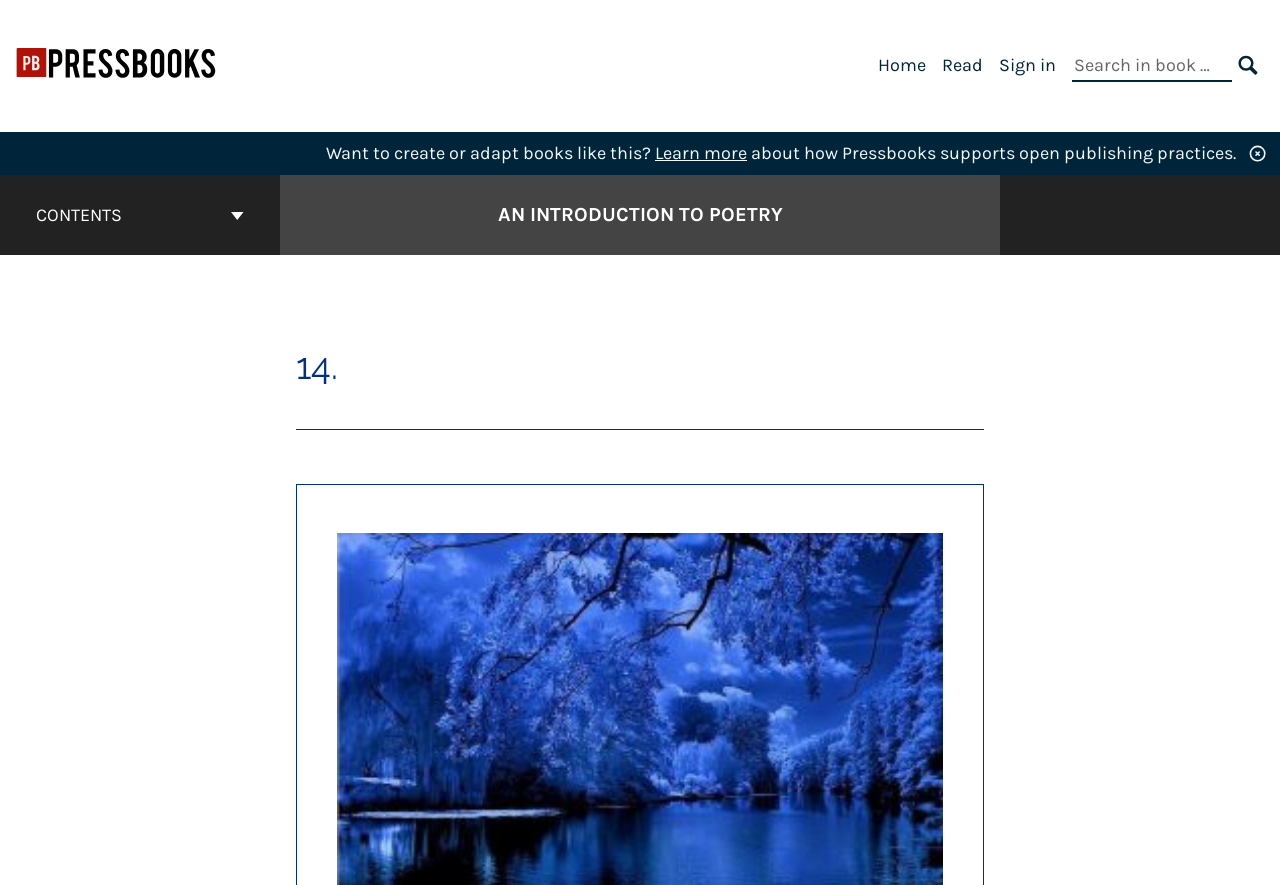Locate and extract the headline of this webpage.

AN INTRODUCTION TO POETRY